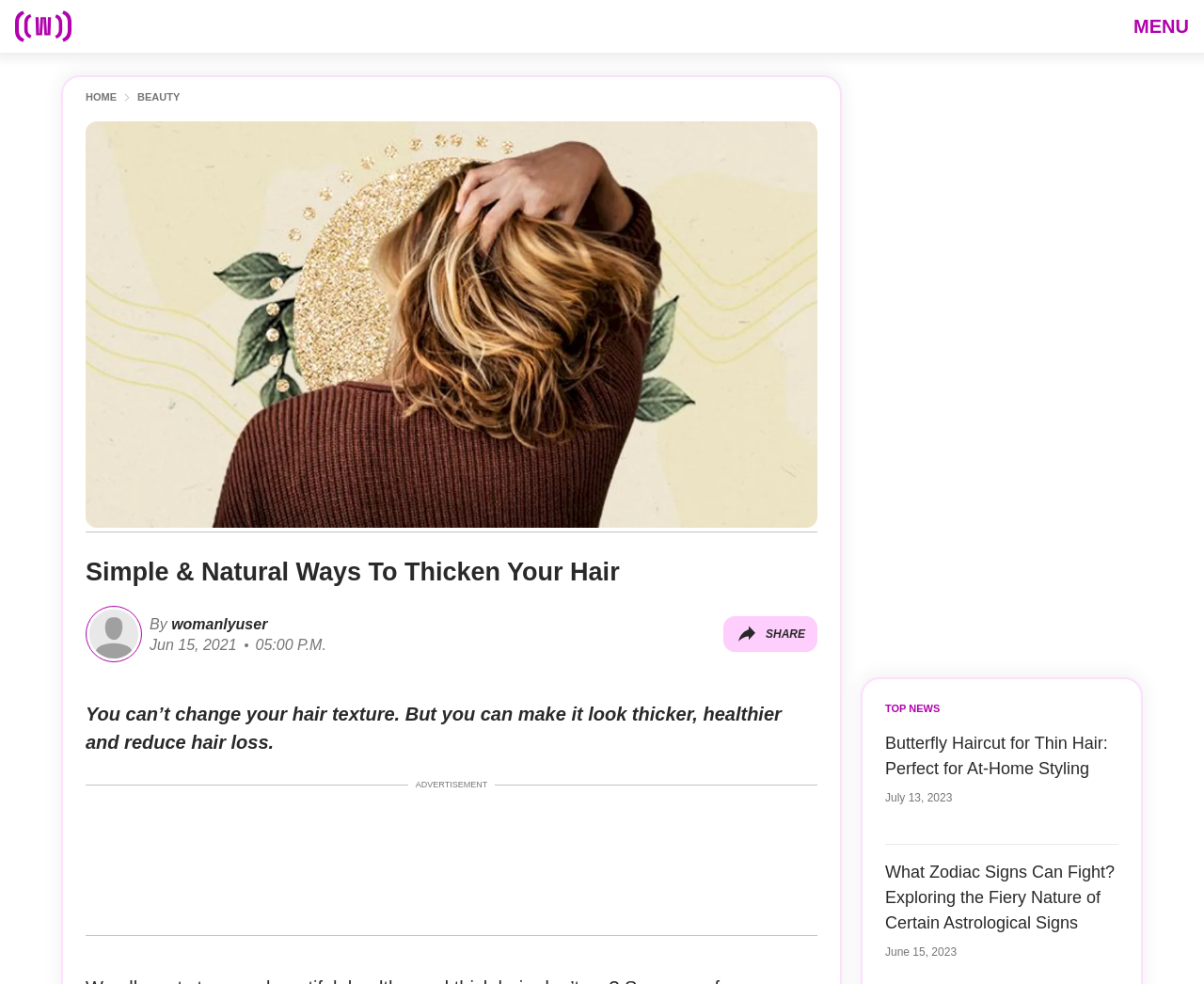Answer the following query concisely with a single word or phrase:
What is the purpose of the button with the share icon?

To share the article